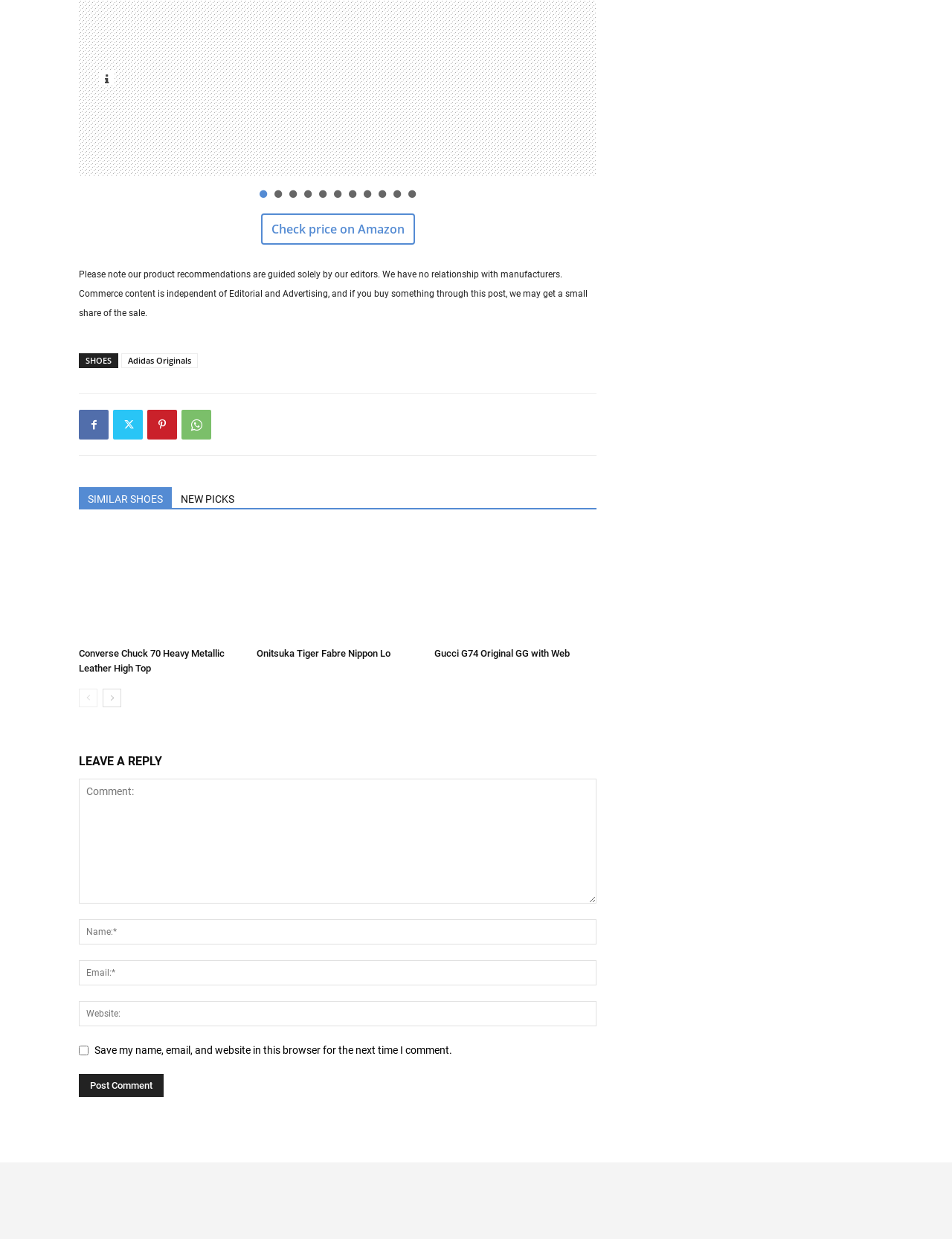Identify the bounding box coordinates for the region to click in order to carry out this instruction: "Post a comment". Provide the coordinates using four float numbers between 0 and 1, formatted as [left, top, right, bottom].

[0.083, 0.867, 0.172, 0.885]